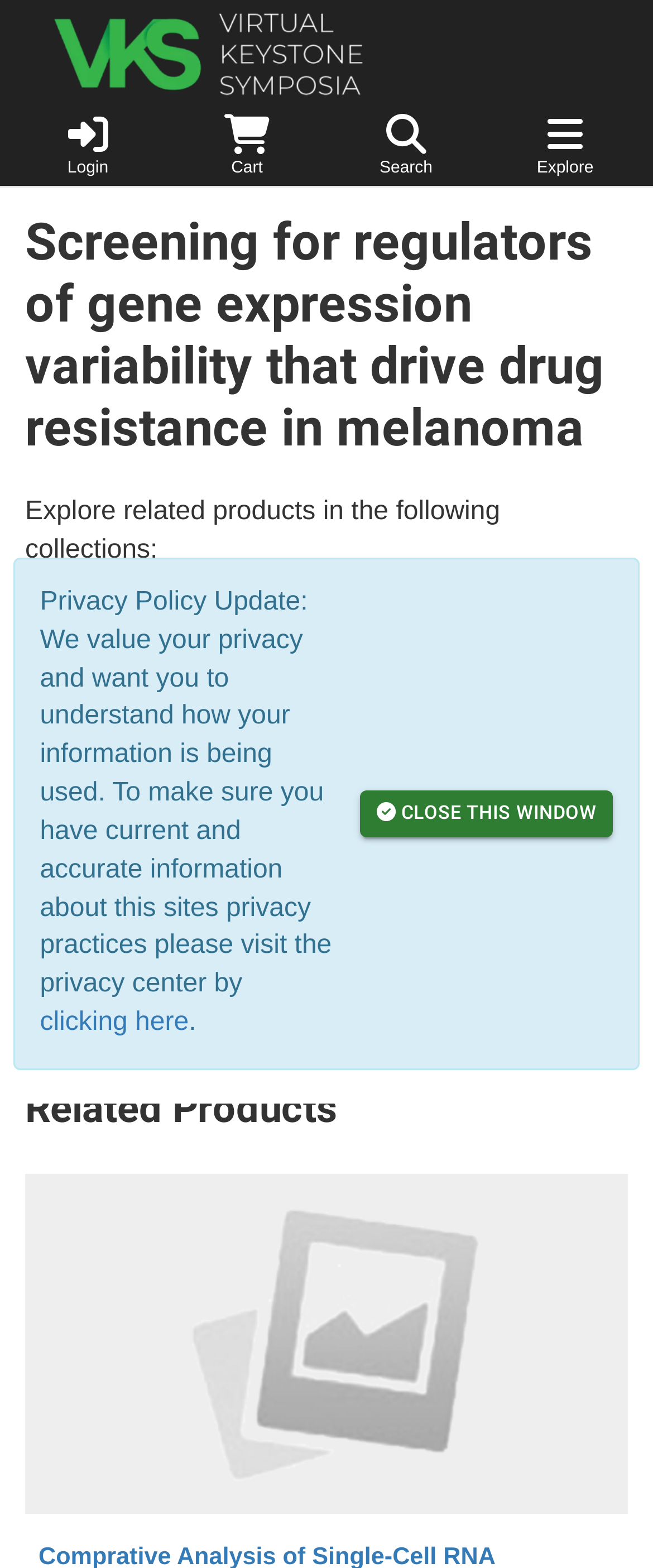Determine the bounding box for the described HTML element: "Close this Window". Ensure the coordinates are four float numbers between 0 and 1 in the format [left, top, right, bottom].

[0.551, 0.504, 0.939, 0.534]